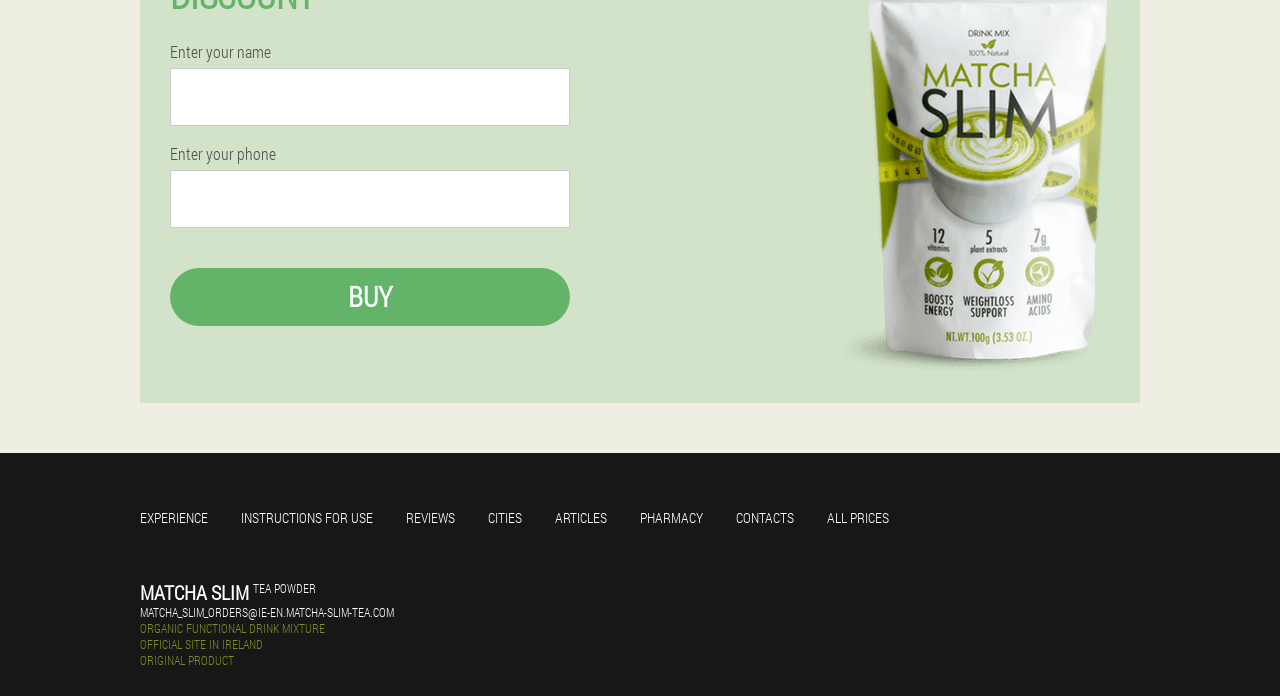Find the UI element described as: "Contacts" and predict its bounding box coordinates. Ensure the coordinates are four float numbers between 0 and 1, [left, top, right, bottom].

[0.575, 0.73, 0.62, 0.758]